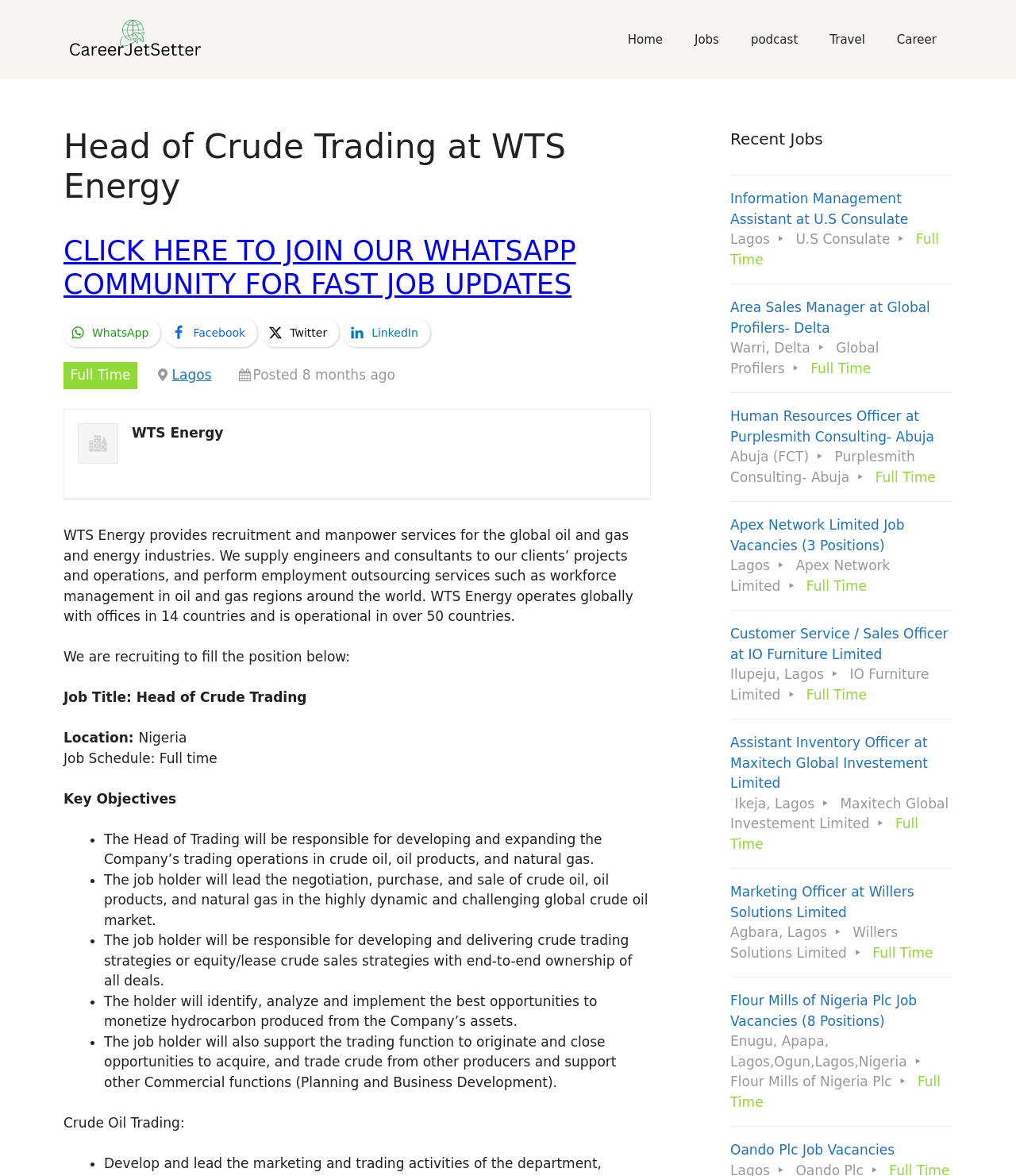Determine the bounding box coordinates of the clickable region to carry out the instruction: "visit openmoko website".

None